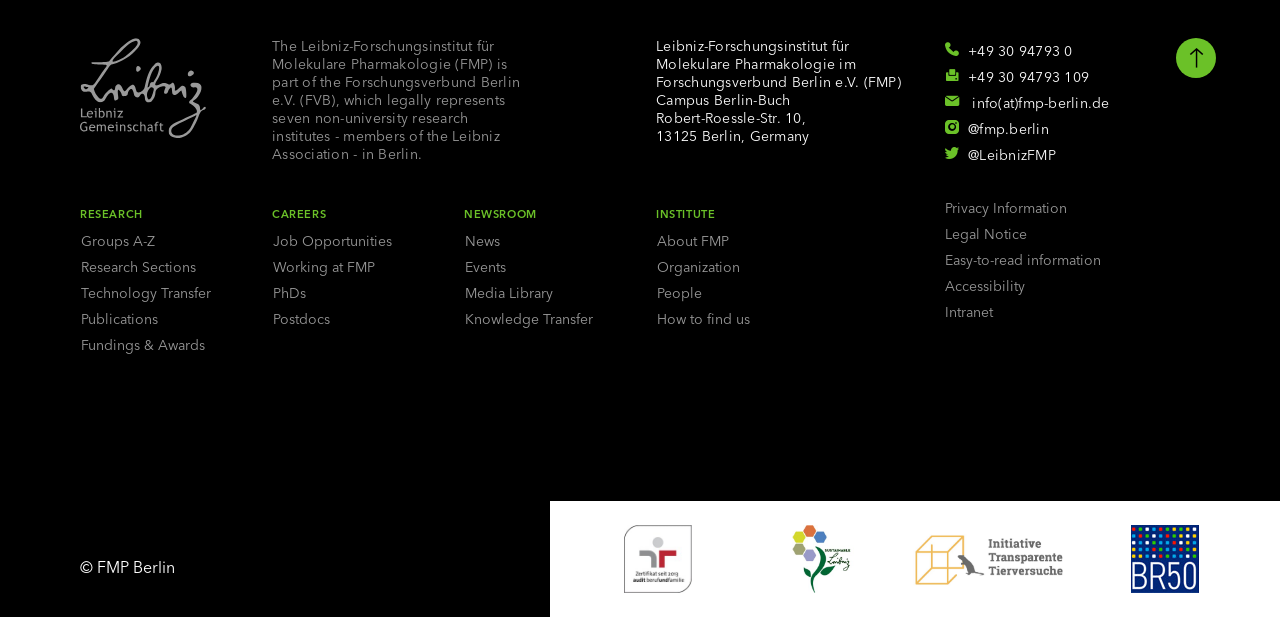Pinpoint the bounding box coordinates of the element that must be clicked to accomplish the following instruction: "Click the 'RESEARCH' link". The coordinates should be in the format of four float numbers between 0 and 1, i.e., [left, top, right, bottom].

[0.062, 0.339, 0.112, 0.357]